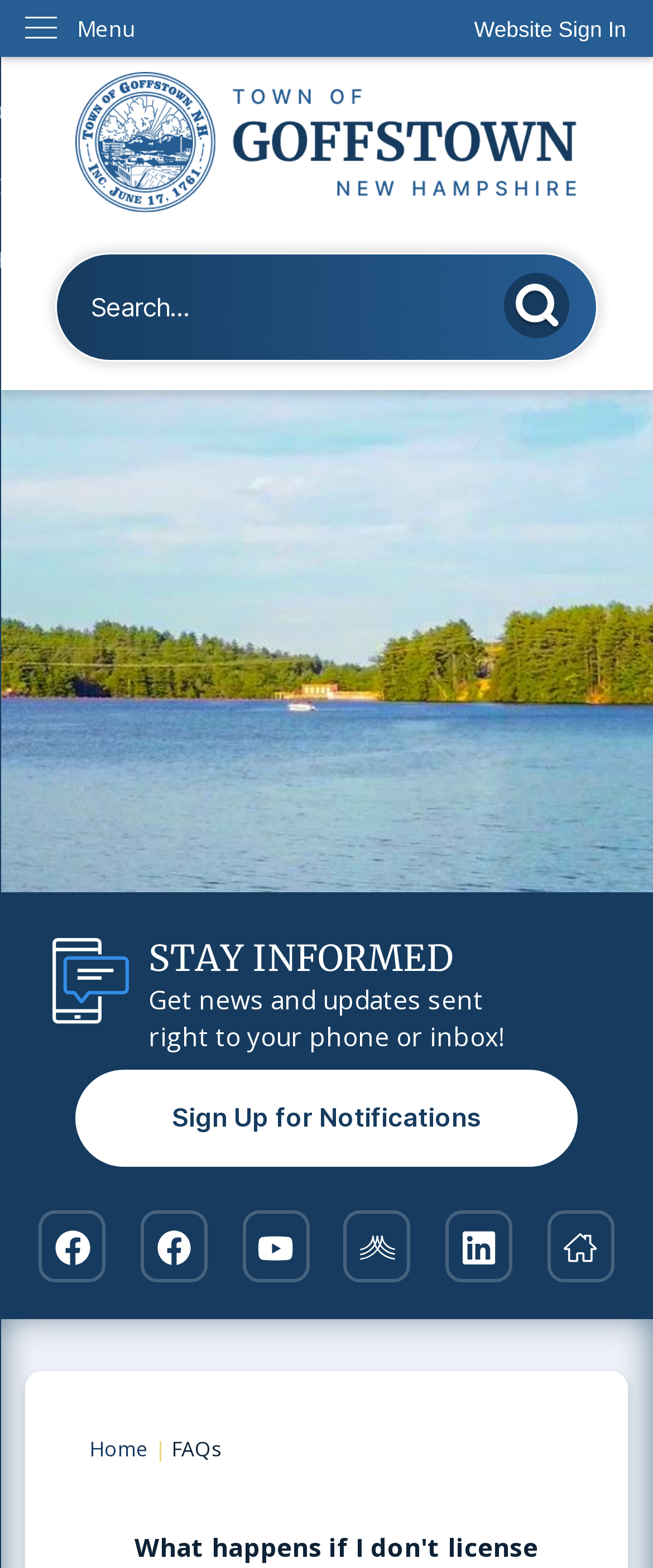What is the orientation of the menu?
Answer with a single word or phrase, using the screenshot for reference.

Vertical